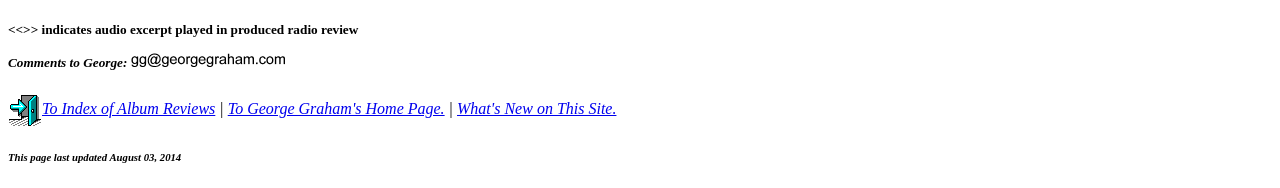Given the description: "To George Graham's Home Page.", determine the bounding box coordinates of the UI element. The coordinates should be formatted as four float numbers between 0 and 1, [left, top, right, bottom].

[0.178, 0.53, 0.347, 0.621]